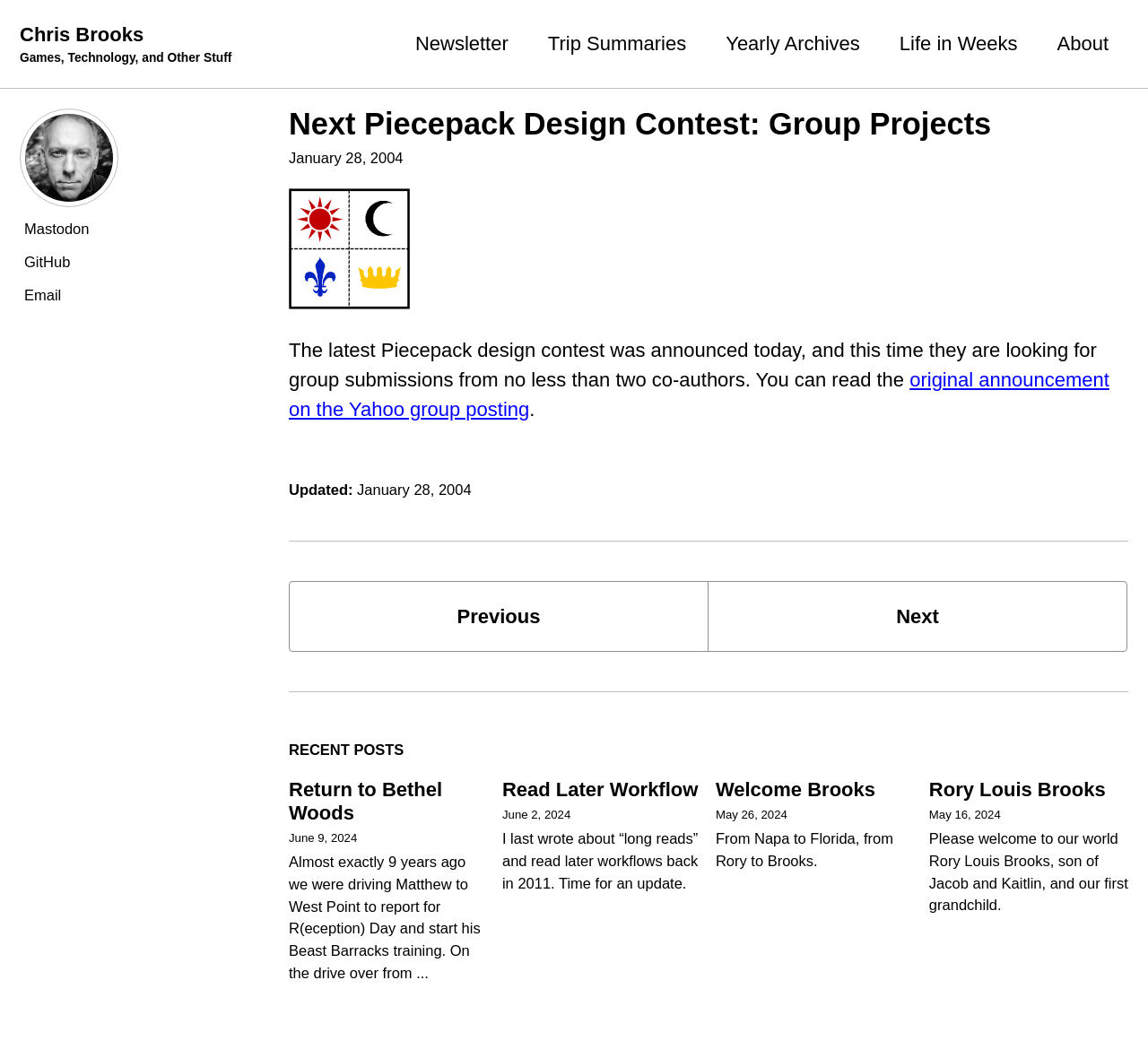Generate a comprehensive description of the contents of the webpage.

This webpage is about Chris Brooks' blog, with a focus on the latest Piecepack design contest. At the top, there are three "Skip to" links, followed by a header with the title "Chris Brooks Games, Technology, and Other Stuff". Below this, there are several links to different sections of the website, including a newsletter, trip summaries, yearly archives, and more.

The main content of the page is an article about the latest Piecepack design contest, which is looking for group submissions from at least two co-authors. The article is dated January 28, 2004, and provides a brief summary of the contest. Below this, there are links to previous and next articles.

On the right side of the page, there is a section titled "RECENT POSTS", which lists four recent articles. Each article has a heading, a date, and a brief summary. The articles are about various topics, including a return to Bethel Woods, a read later workflow, a welcome to Brooks, and the birth of a grandchild.

At the bottom of the page, there is a footer section with an updated date of January 28, 2004. There are also several social media links, including Mastodon, GitHub, and Email.